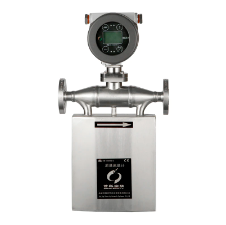Who manufactures the Coriolis mass flow meter?
Please provide a single word or phrase as your answer based on the image.

Beijing Sincerity Automatic Equipment Co., Ltd